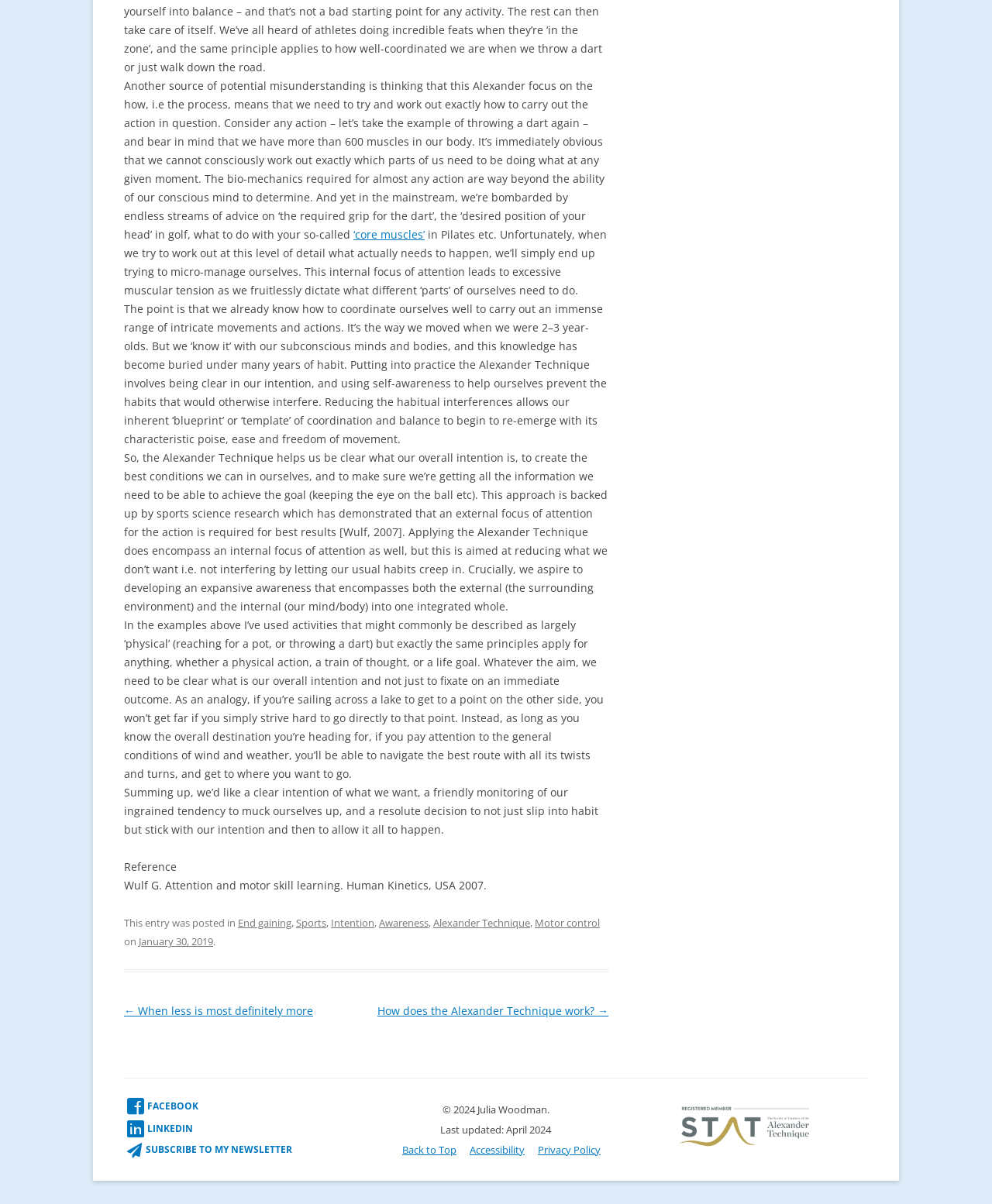Give a one-word or phrase response to the following question: What is the topic of the article?

Alexander Technique